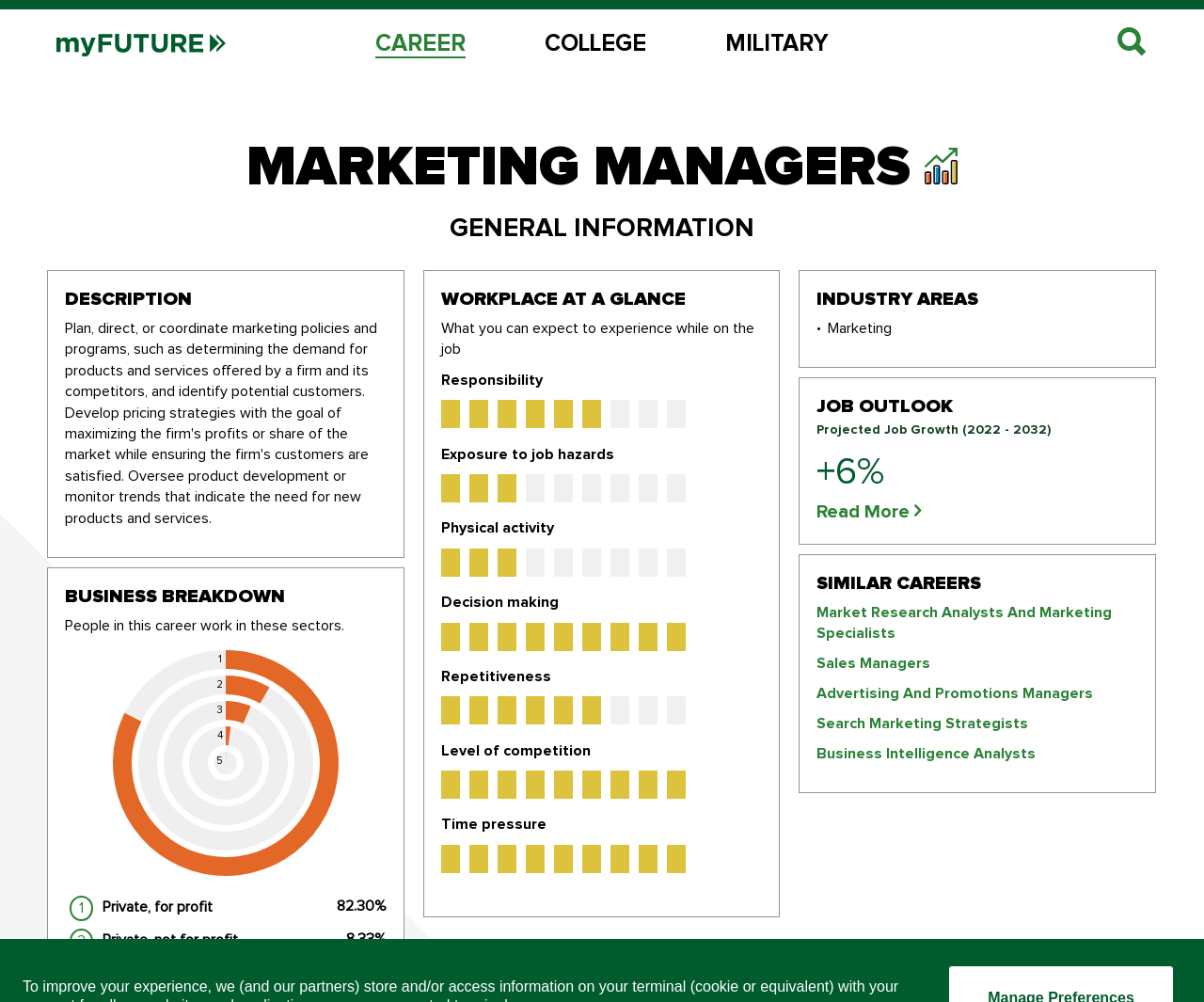Determine the bounding box coordinates of the region I should click to achieve the following instruction: "Explore Business Intelligence Analysts". Ensure the bounding box coordinates are four float numbers between 0 and 1, i.e., [left, top, right, bottom].

[0.678, 0.742, 0.945, 0.762]